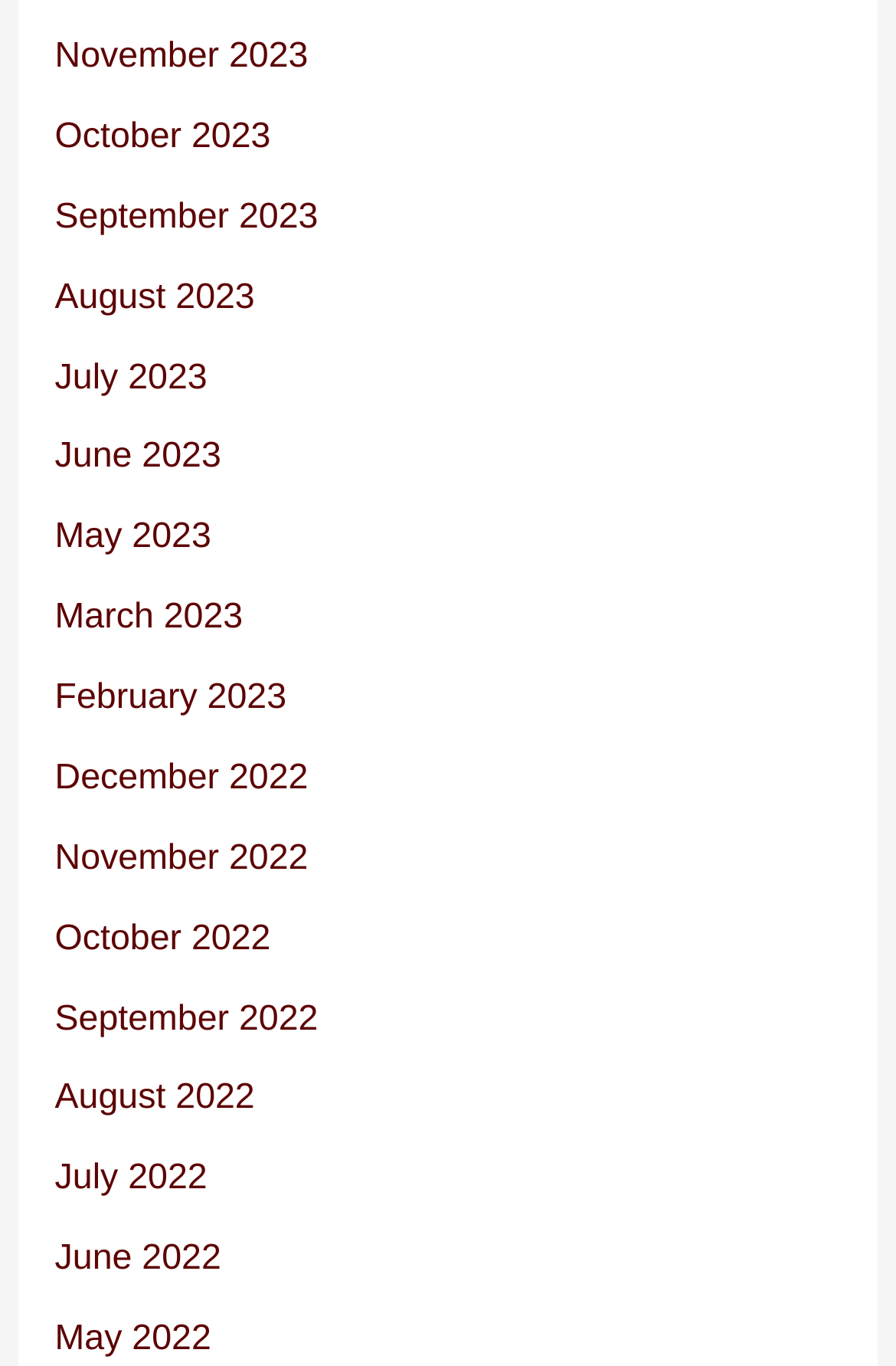Identify the bounding box coordinates of the clickable region to carry out the given instruction: "view June 2022".

[0.061, 0.907, 0.247, 0.936]